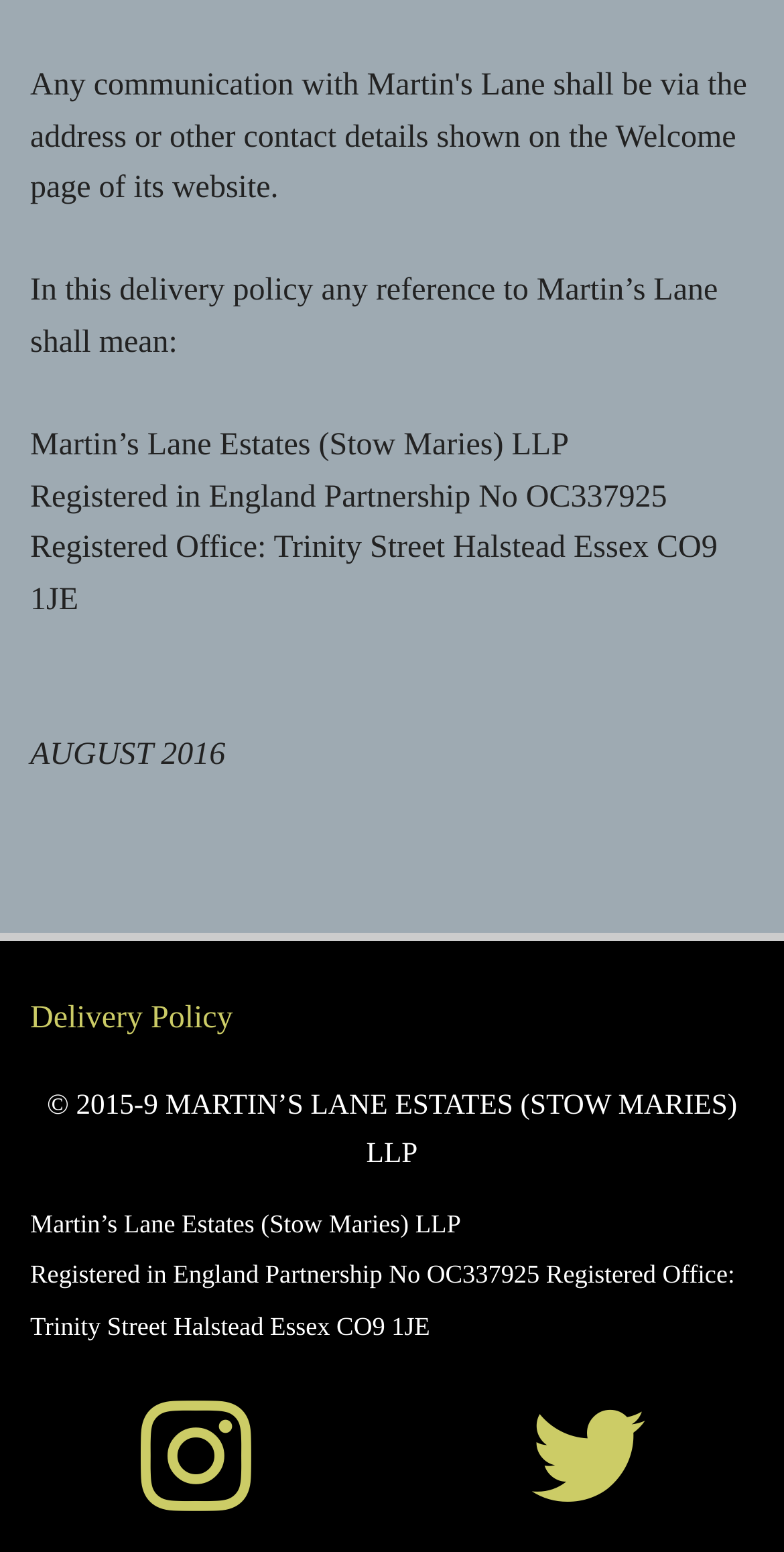Using the image as a reference, answer the following question in as much detail as possible:
What is the registration number of the partnership?

The answer can be found in the static text elements at the top of the webpage, specifically in the elements with IDs 223 and 450, which both contain the text 'Registered in England Partnership No OC337925'.